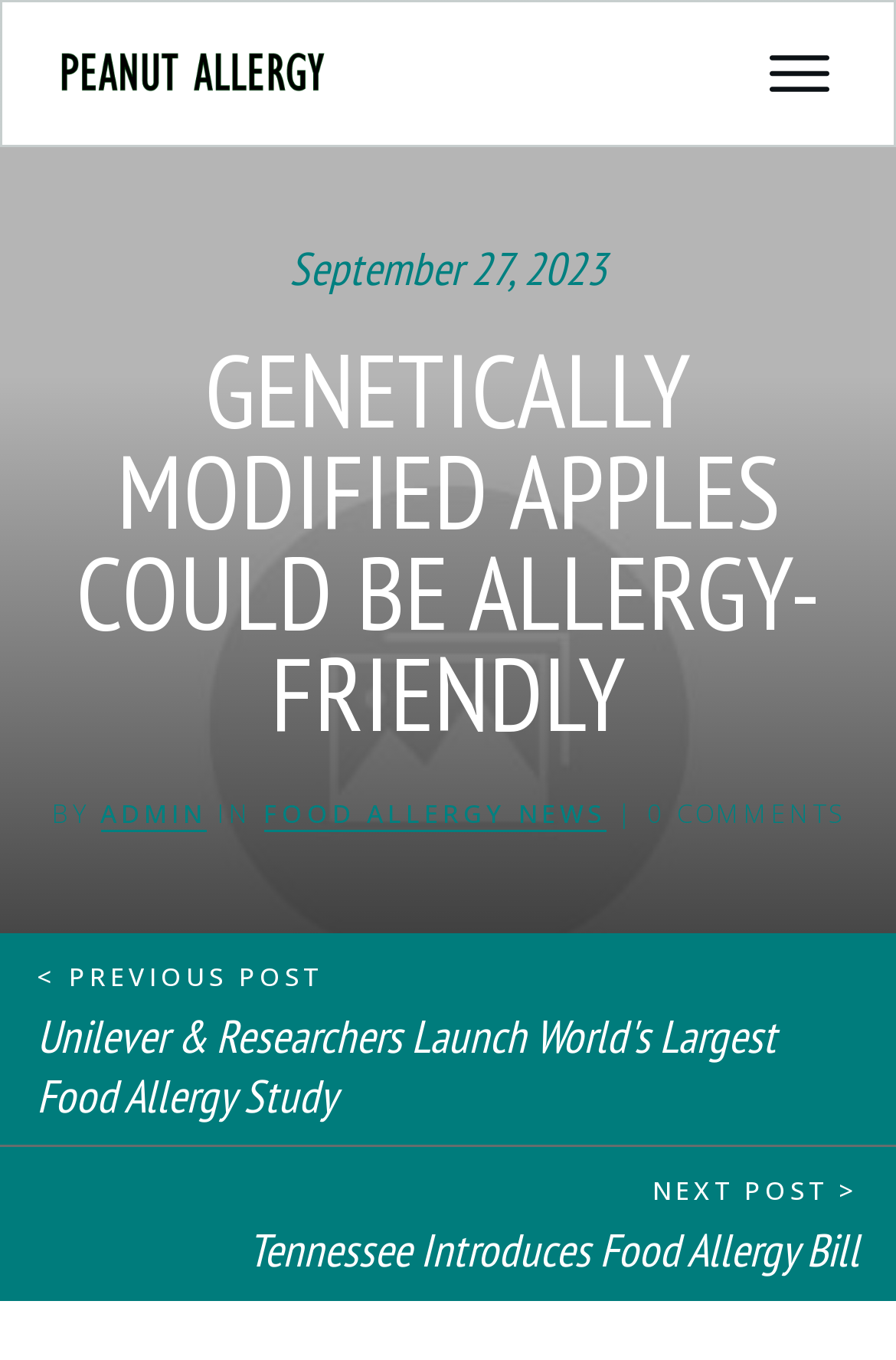Illustrate the webpage's structure and main components comprehensively.

The webpage appears to be an article about genetically modified apples being allergy-friendly, specifically for peanut allergies. At the top left, there is a link, and at the top right, there is another link accompanied by a small image. Below these links, there is a heading displaying the date "September 27, 2023". 

The main title of the article, "GENETICALLY MODIFIED APPLES COULD BE ALLERGY-FRIENDLY", is prominently displayed in a large font size. Below the title, there is a byline section with the text "BY ADMIN" and a category label "FOOD ALLERGY NEWS". 

To the right of the byline section, there is a label indicating the number of comments. The main content of the article is not explicitly described in the accessibility tree, but it likely occupies the majority of the page.

At the bottom of the page, there are three sections. On the left, there is a link to a previous post titled "Unilever & Researchers Launch World's Largest Food Allergy Study". In the center, there is a navigation section with links to previous and next posts, labeled "< PREVIOUS POST" and "NEXT POST >", respectively. On the right, there is a heading for another article titled "Tennessee Introduces Food Allergy Bill".